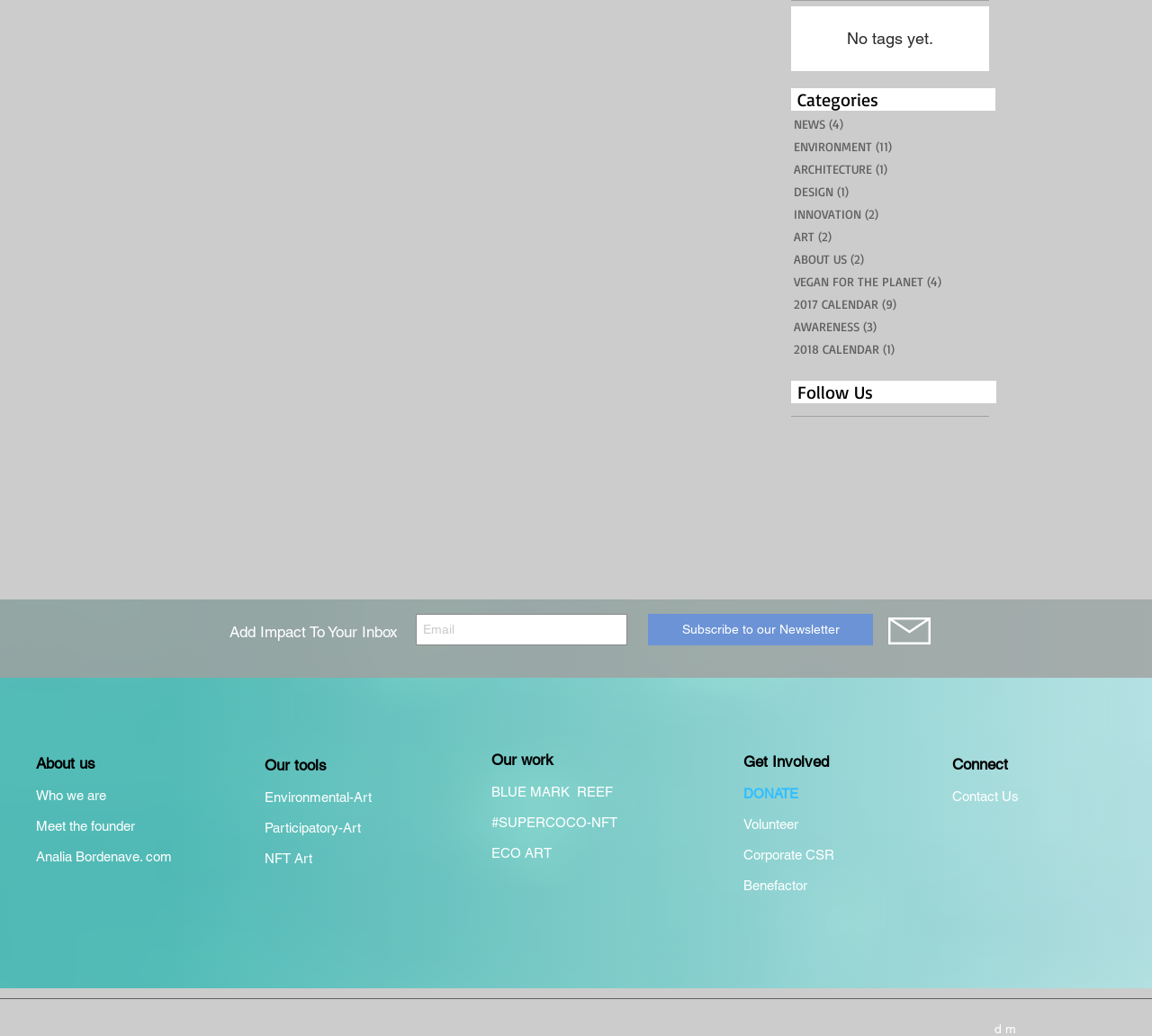Calculate the bounding box coordinates of the UI element given the description: "Contact Us".

[0.827, 0.761, 0.884, 0.776]